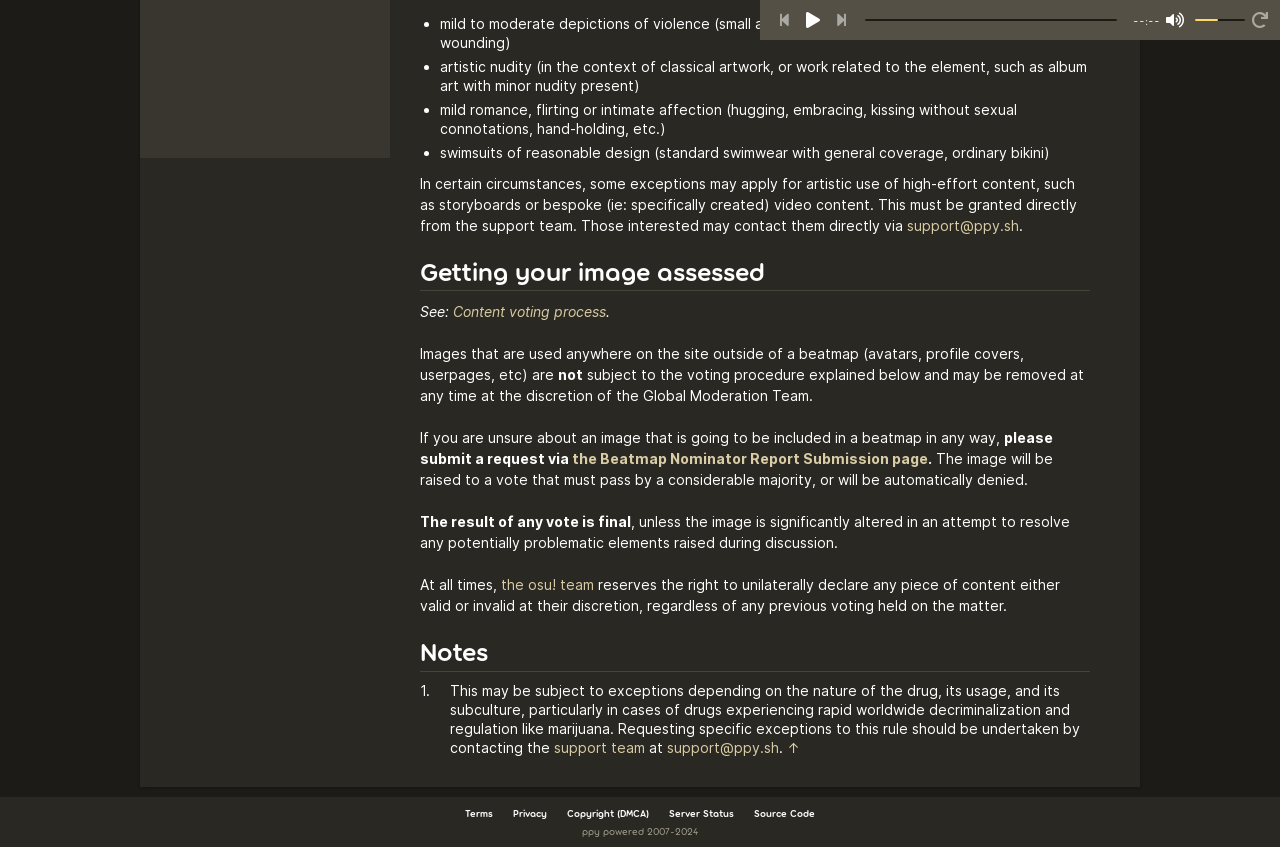Examine the image carefully and respond to the question with a detailed answer: 
What is the exception to the rule of drug depiction?

This may be subject to exceptions depending on the nature of the drug, its usage, and its subculture, particularly in cases of drugs experiencing rapid worldwide decriminalization and regulation like marijuana.